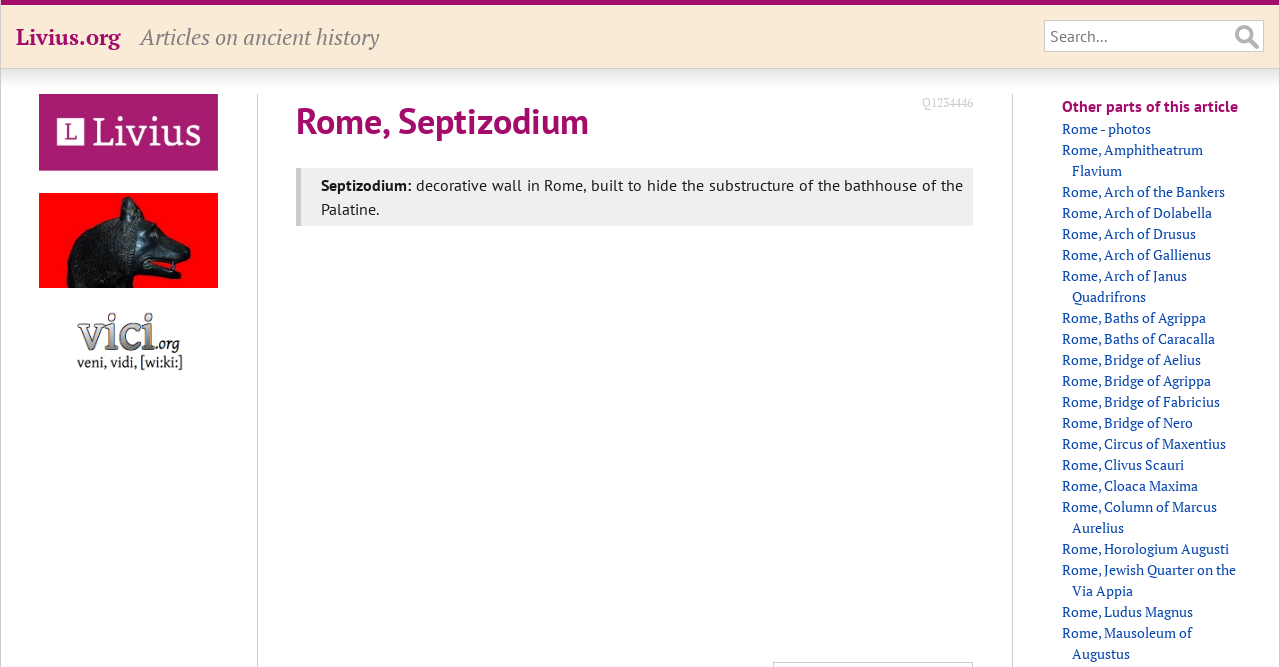Determine the bounding box coordinates of the target area to click to execute the following instruction: "Explore other parts of this article."

[0.83, 0.141, 0.969, 0.177]